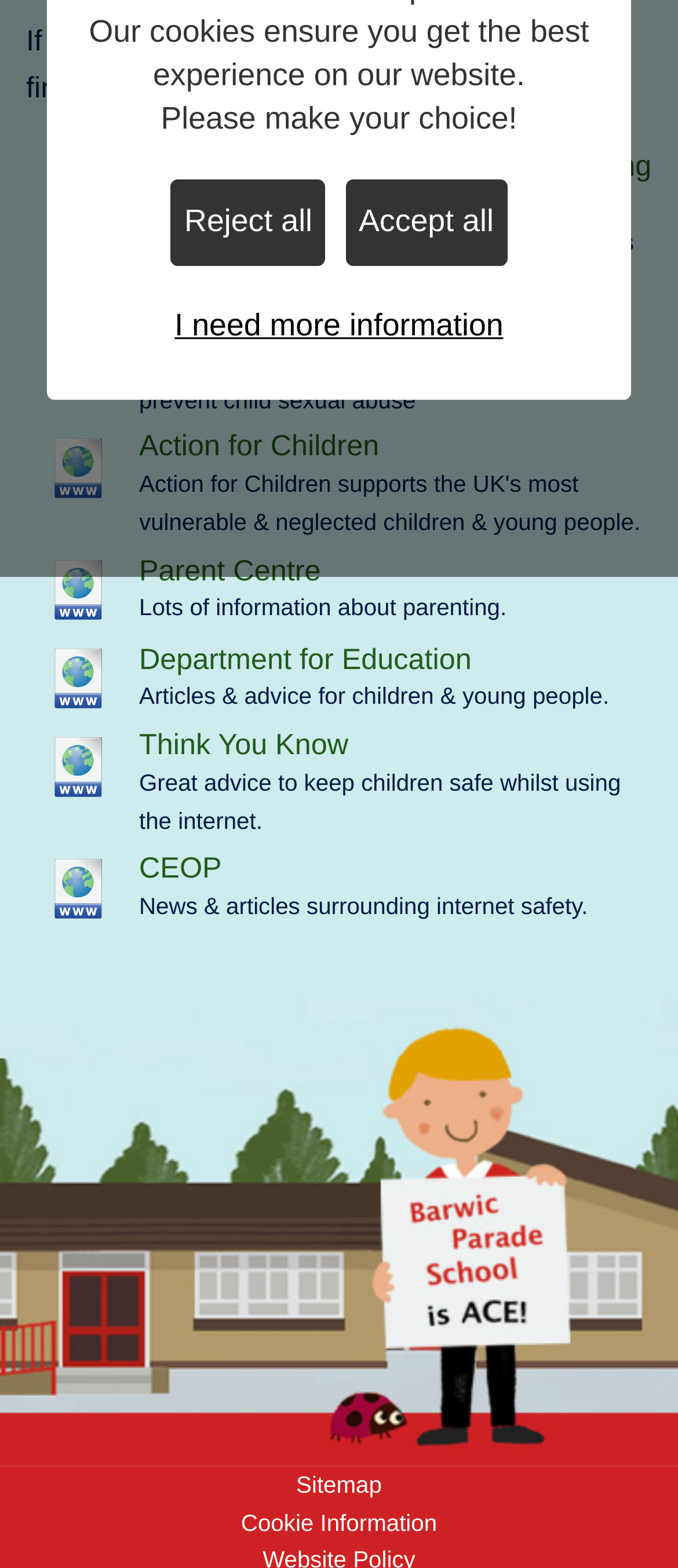Identify the bounding box of the HTML element described as: "I need more information".

[0.238, 0.182, 0.762, 0.236]